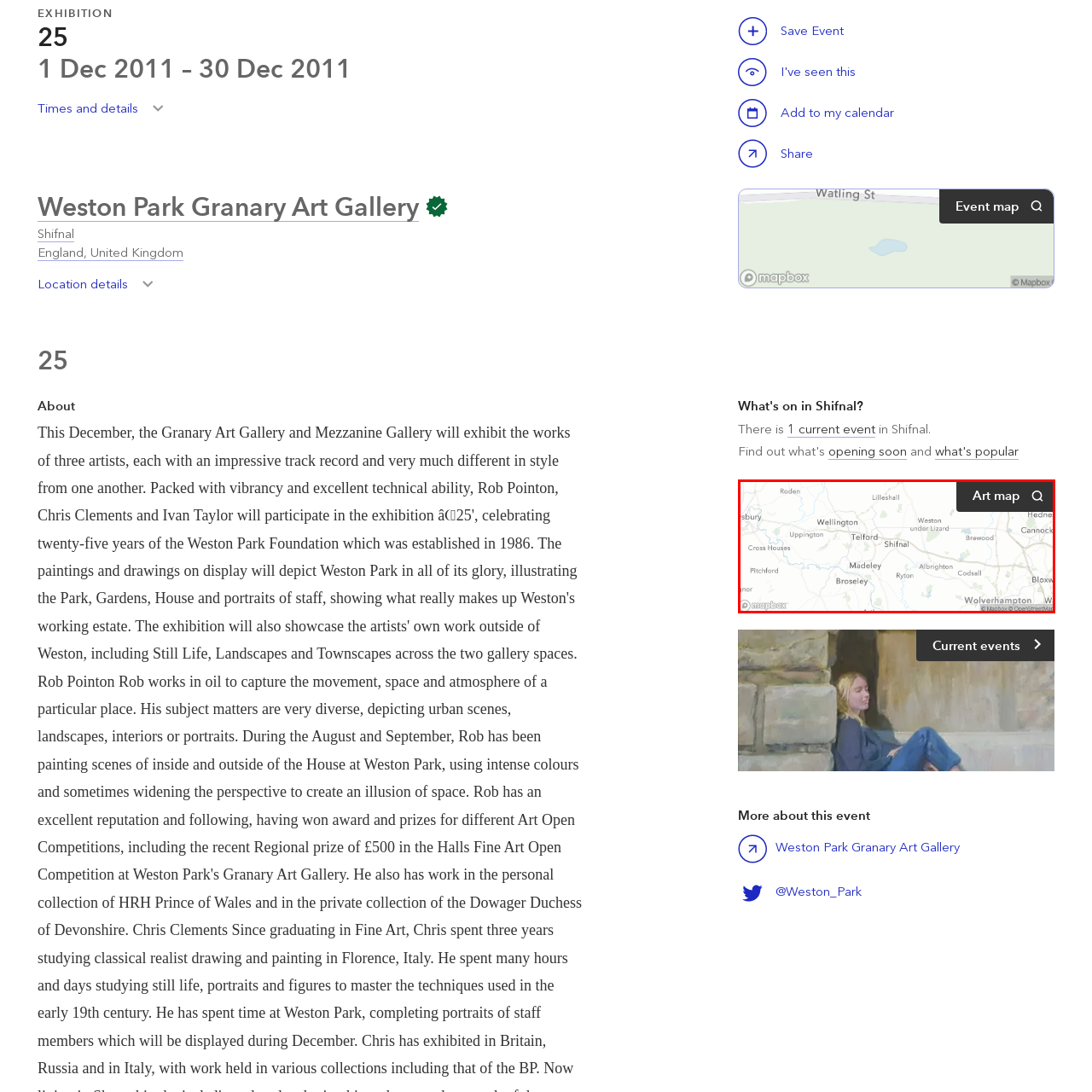Look at the region marked by the red box and describe it extensively.

The image displays a detailed map of Shifnal, England, highlighting locations of interest including Weston Park Granary Art Gallery. This art venue is situated at the center, with surrounding notable locations and streets clearly marked. A search function labeled "Art map" is available in the upper right corner, allowing users to navigate and explore additional features or galleries in the area. The map emphasizes the region's accessibility, making it easy for visitors to locate events and attractions nearby.